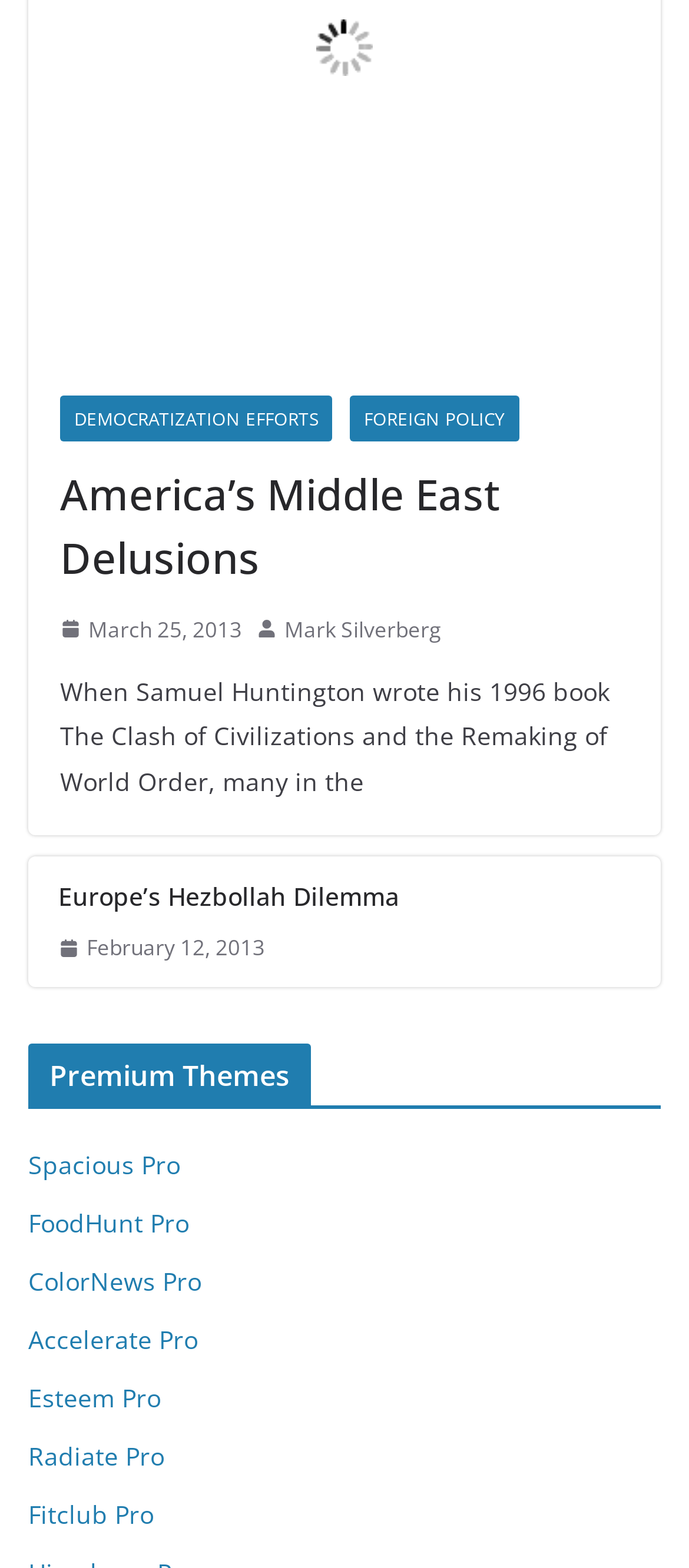How many articles are on this webpage?
Provide an in-depth and detailed explanation in response to the question.

I counted the number of headings that seem to be article titles, which are 'America’s Middle East Delusions' and 'Europe’s Hezbollah Dilemma'. Therefore, there are 2 articles on this webpage.